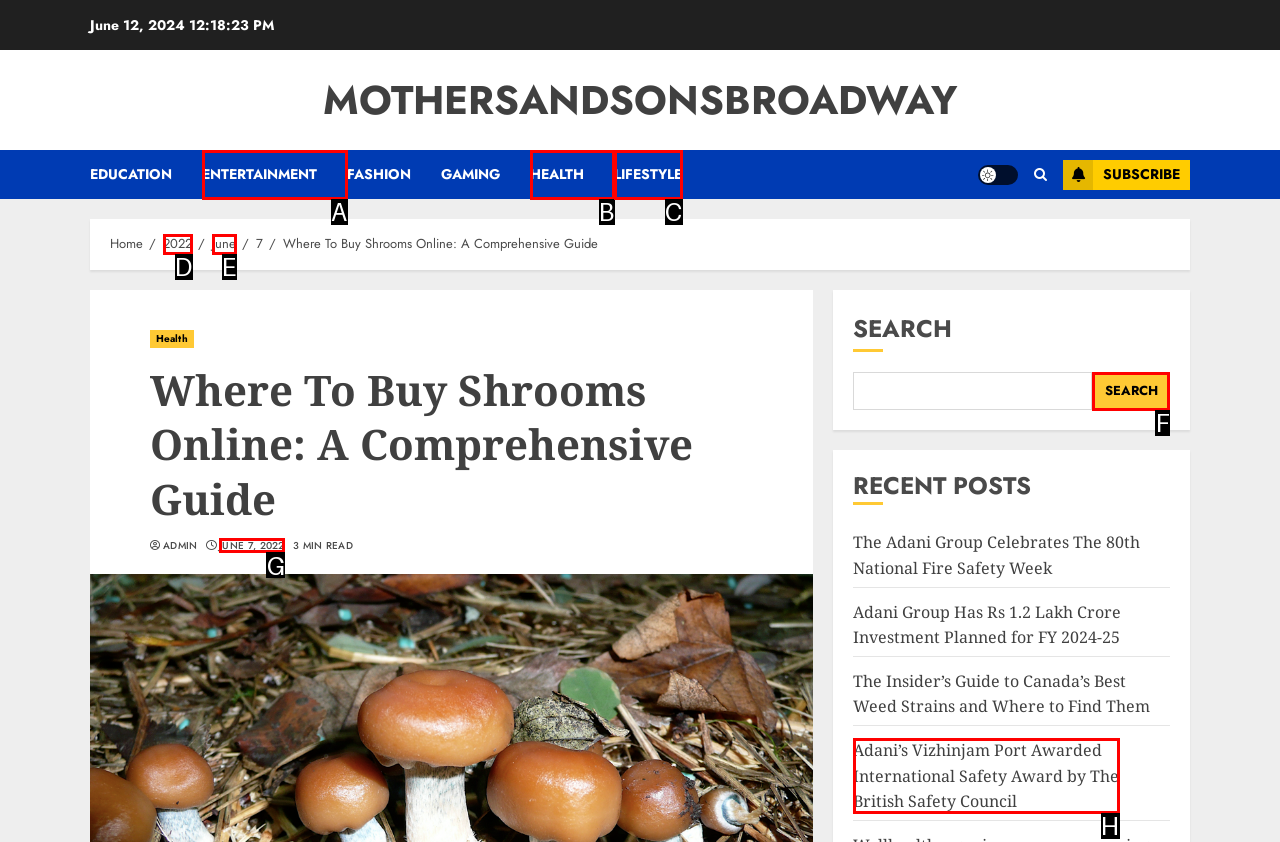Identify the letter of the UI element that fits the description: June 7, 2022
Respond with the letter of the option directly.

G